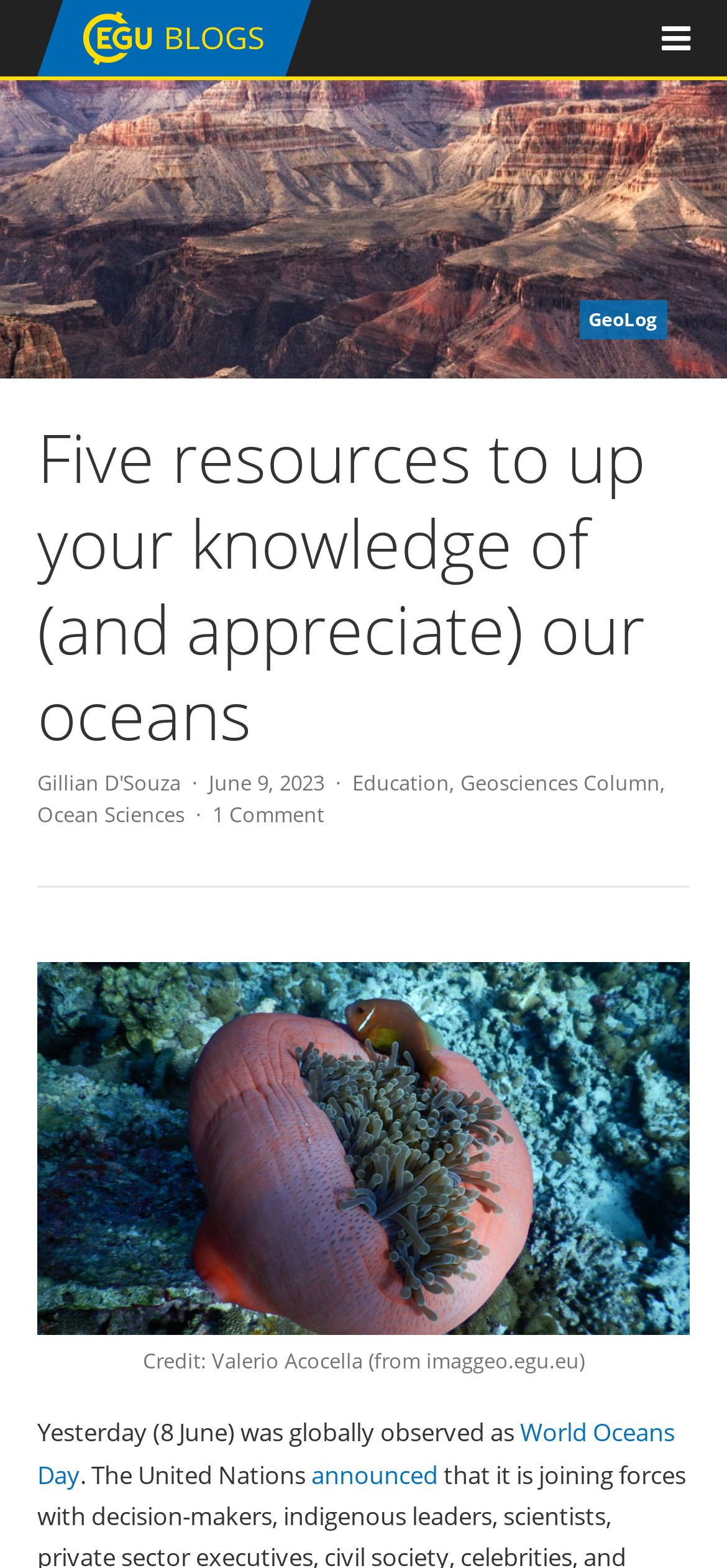Answer the following query concisely with a single word or phrase:
What is the topic of the article?

World Oceans Day